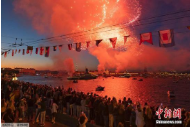Generate a detailed explanation of the scene depicted in the image.

The image captures a vibrant celebration along the waterfront, likely during a national or local festival in Russia, reflecting the lively atmosphere of the event. A large crowd gathers along the shore, with many people enjoying the festivities, which include a stunning display of fireworks lighting up the evening sky in brilliant hues of red and gold. Colorful flags are strung above the gathering, adding to the festive ambiance. In the distance, silhouettes of boats can be seen on the water, perhaps hosting spectators for the fireworks display. This scene is reminiscent of the annual "Navy Day" festivities, which celebrate naval heritage and often include fireworks as a highlight, symbolizing both pride and community spirit.